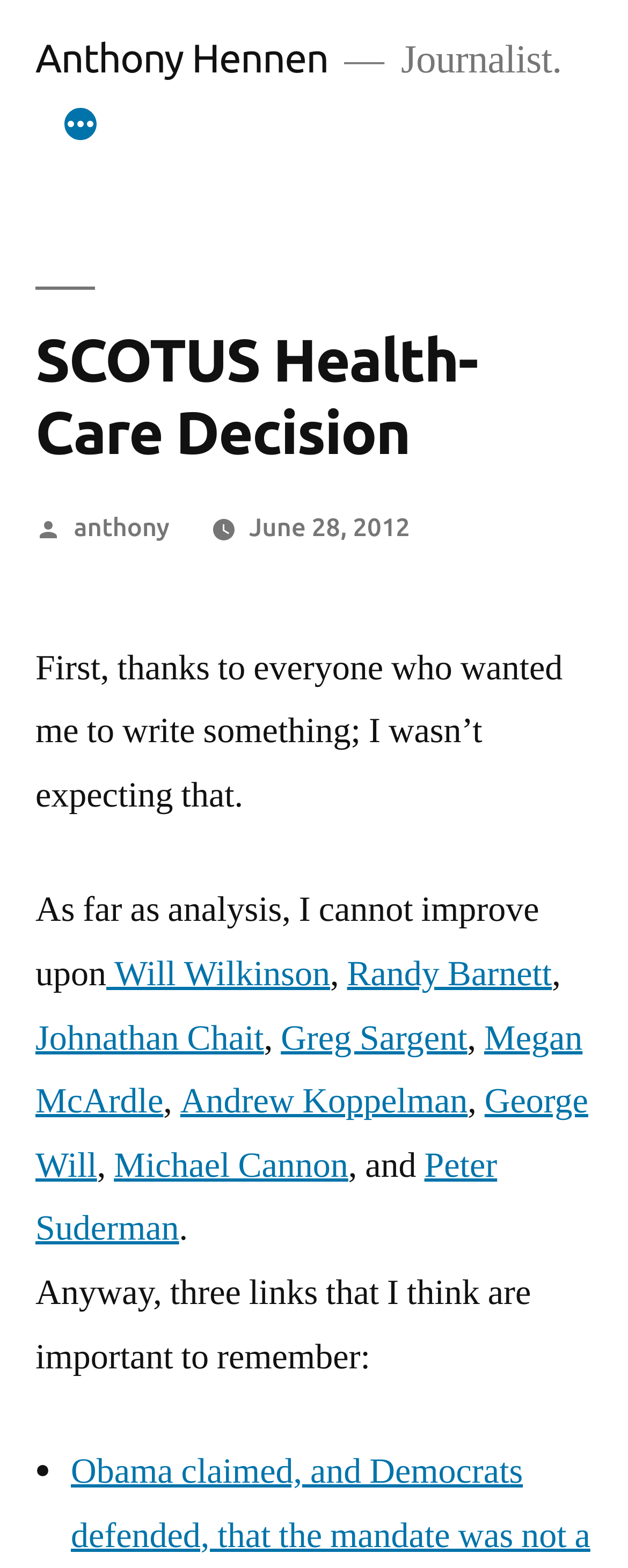Use a single word or phrase to answer the question: 
What is the date of the article?

June 28, 2012